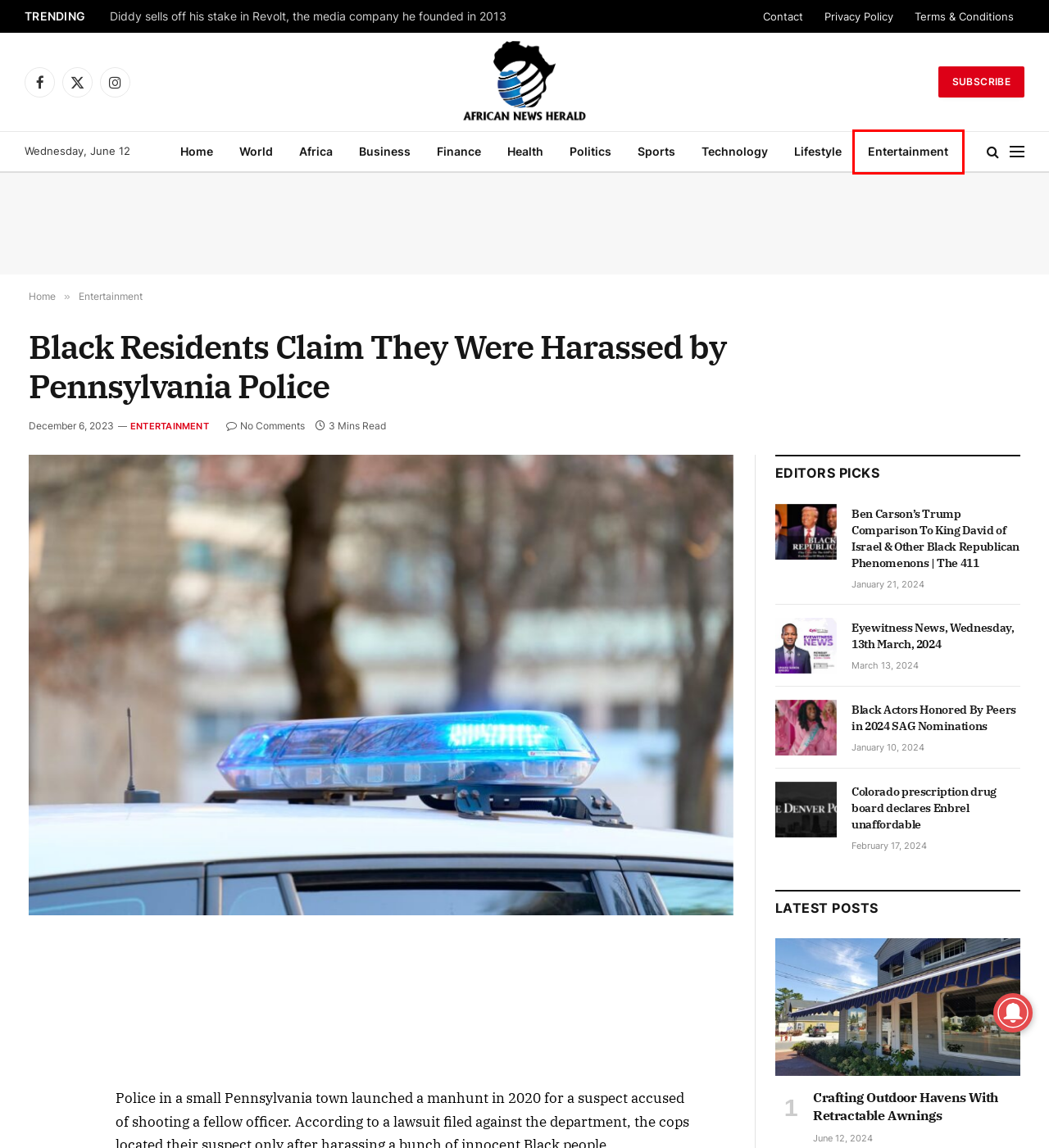You are given a screenshot depicting a webpage with a red bounding box around a UI element. Select the description that best corresponds to the new webpage after clicking the selected element. Here are the choices:
A. Privacy Policy - African News Herald
B. Entertainment - African News Herald
C. African News
D. Business - African News Herald
E. Politics - African News Herald
F. Africa - African News Herald
G. Health - African News Herald
H. Eyewitness News, Wednesday, 13th March, 2024 - African News Herald

B